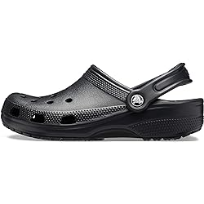What is the purpose of the ventilation holes?
Answer the question with a thorough and detailed explanation.

According to the caption, the ventilation holes are designed to provide breathability, making the Crocs ideal for various activities.